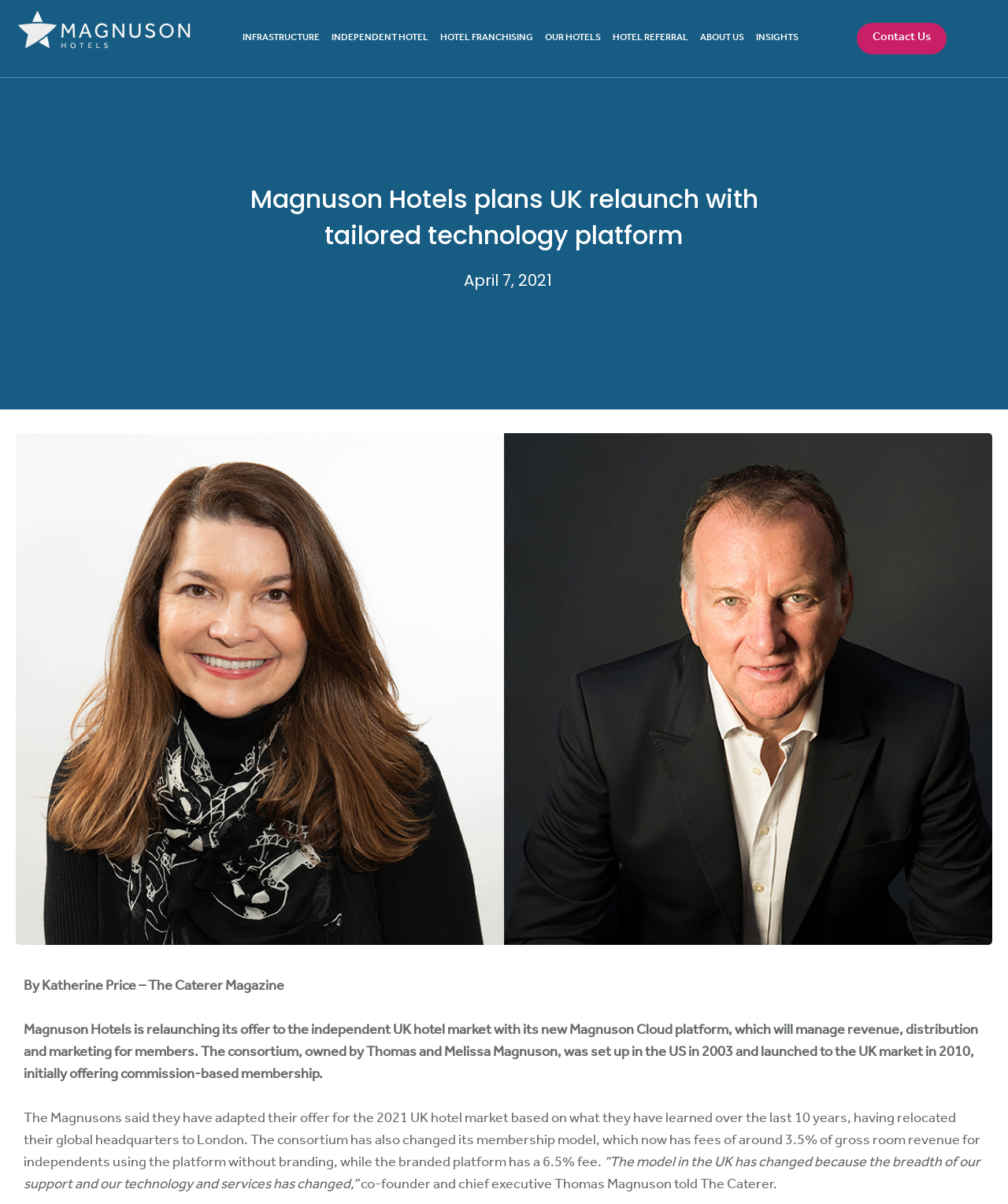Using the description: "Infrastructure", identify the bounding box of the corresponding UI element in the screenshot.

[0.24, 0.02, 0.317, 0.044]